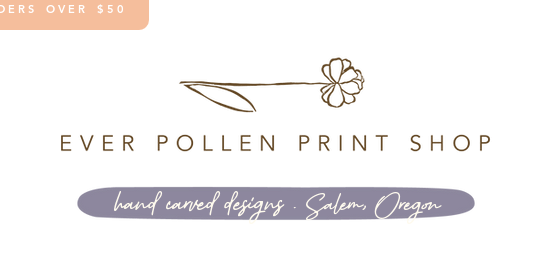Describe all elements and aspects of the image.

The image features the logo of "Ever Pollen Print Shop," elegantly showcasing the shop's name in a sophisticated font. Above the name, a delicate illustration of a flower intertwines with the design, adding an artistic touch that reflects the shop's focus on hand-carved designs. Below the main title, the words "hand carved designs . Salem, Oregon" are displayed in a stylish script, emphasizing the artisanal nature of their products and the location of the shop. This logo not only represents the brand's identity but also conveys a sense of creativity and craftsmanship inherent to their offerings. Additionally, a banner at the top corner indicates a promotional offer of free shipping on orders over $50, enhancing the appeal for potential customers.